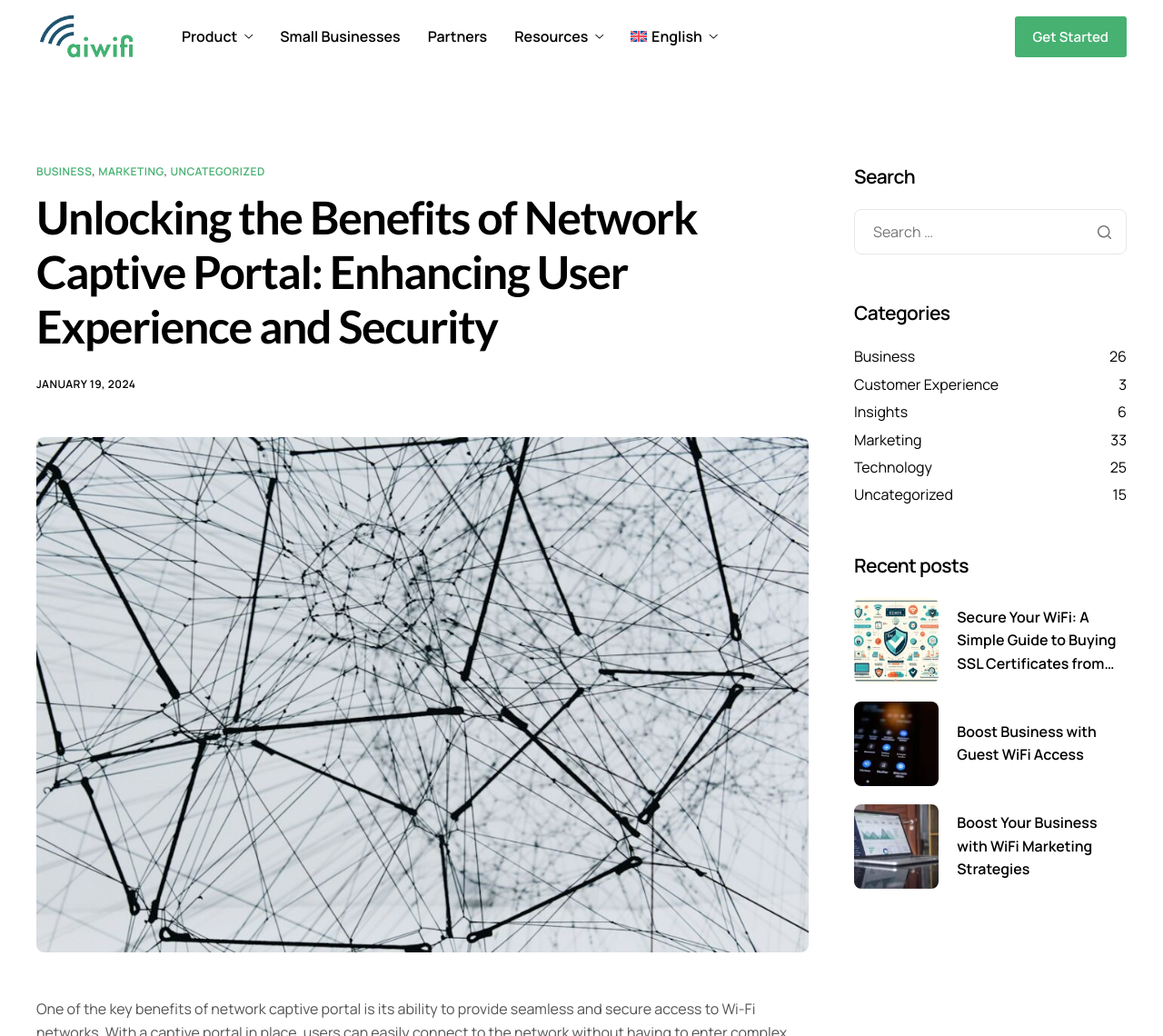What is the language of the webpage?
Refer to the image and answer the question using a single word or phrase.

English